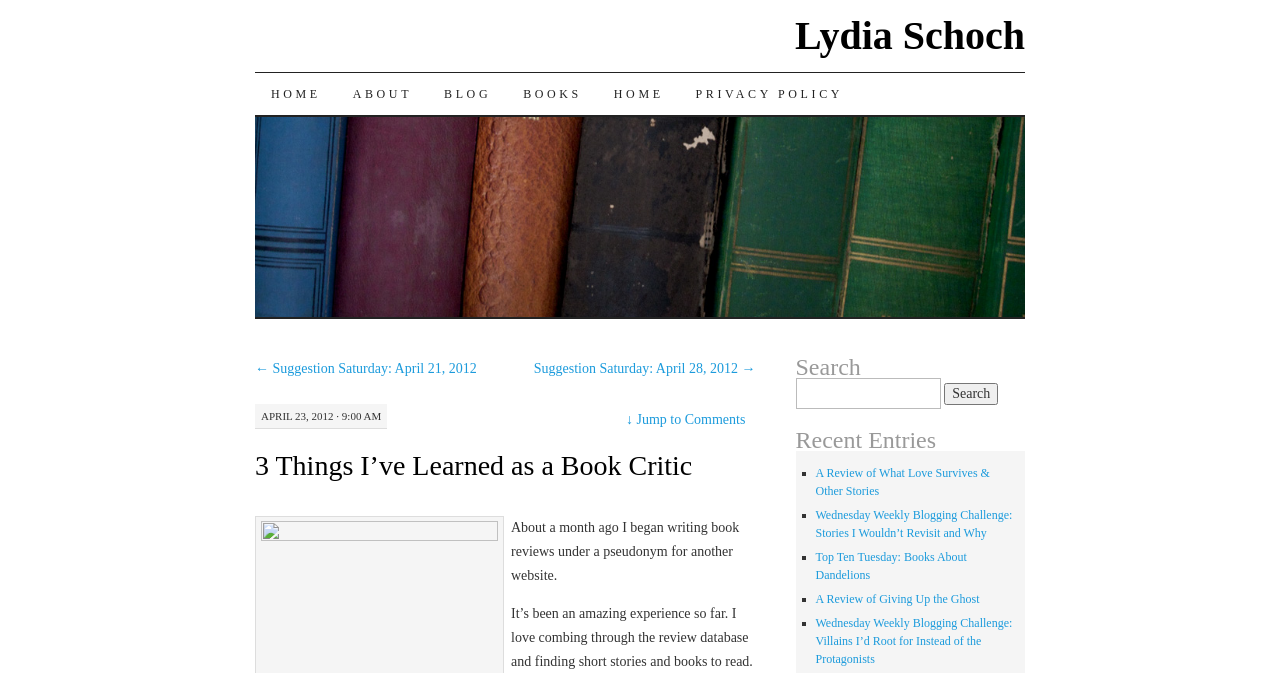What is the purpose of the search box?
Please give a detailed answer to the question using the information shown in the image.

The search box is located at the top right corner of the webpage, and it allows users to search for specific content within the website. The placeholder text 'Search for:' suggests that users can enter keywords or phrases to search for relevant results.